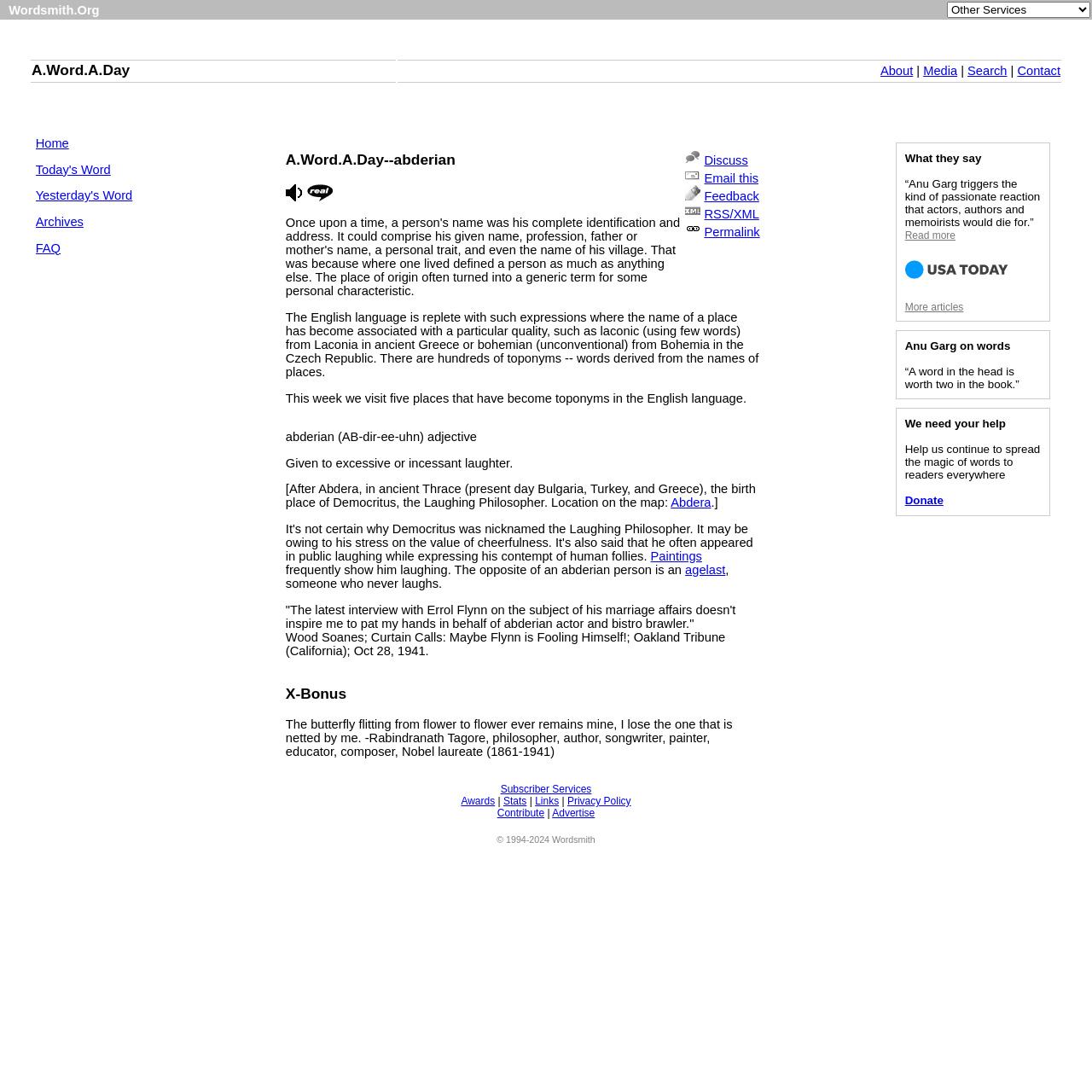Please identify the bounding box coordinates of the clickable area that will allow you to execute the instruction: "Donate to support the website".

[0.829, 0.452, 0.864, 0.464]